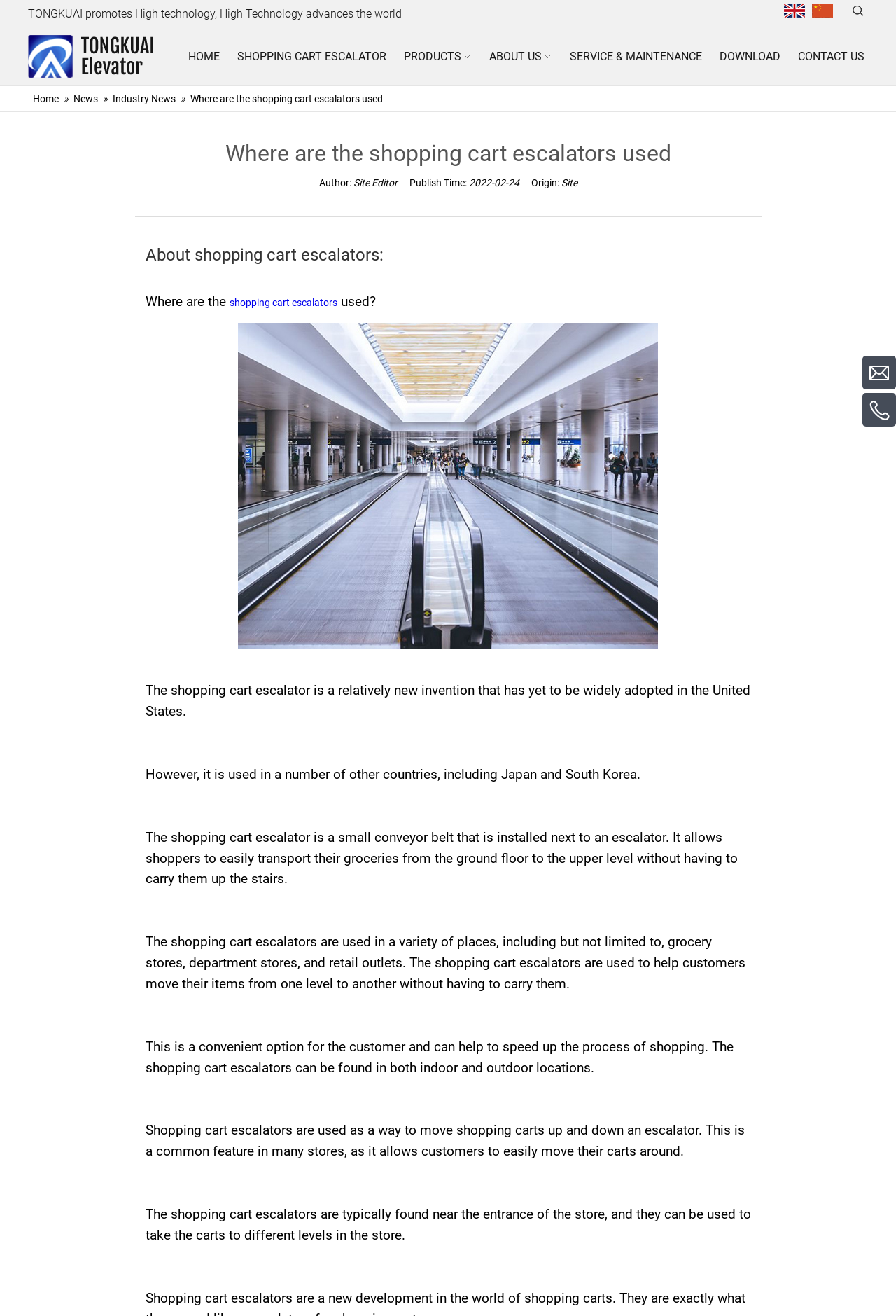Indicate the bounding box coordinates of the element that needs to be clicked to satisfy the following instruction: "Click HOME". The coordinates should be four float numbers between 0 and 1, i.e., [left, top, right, bottom].

[0.206, 0.027, 0.249, 0.06]